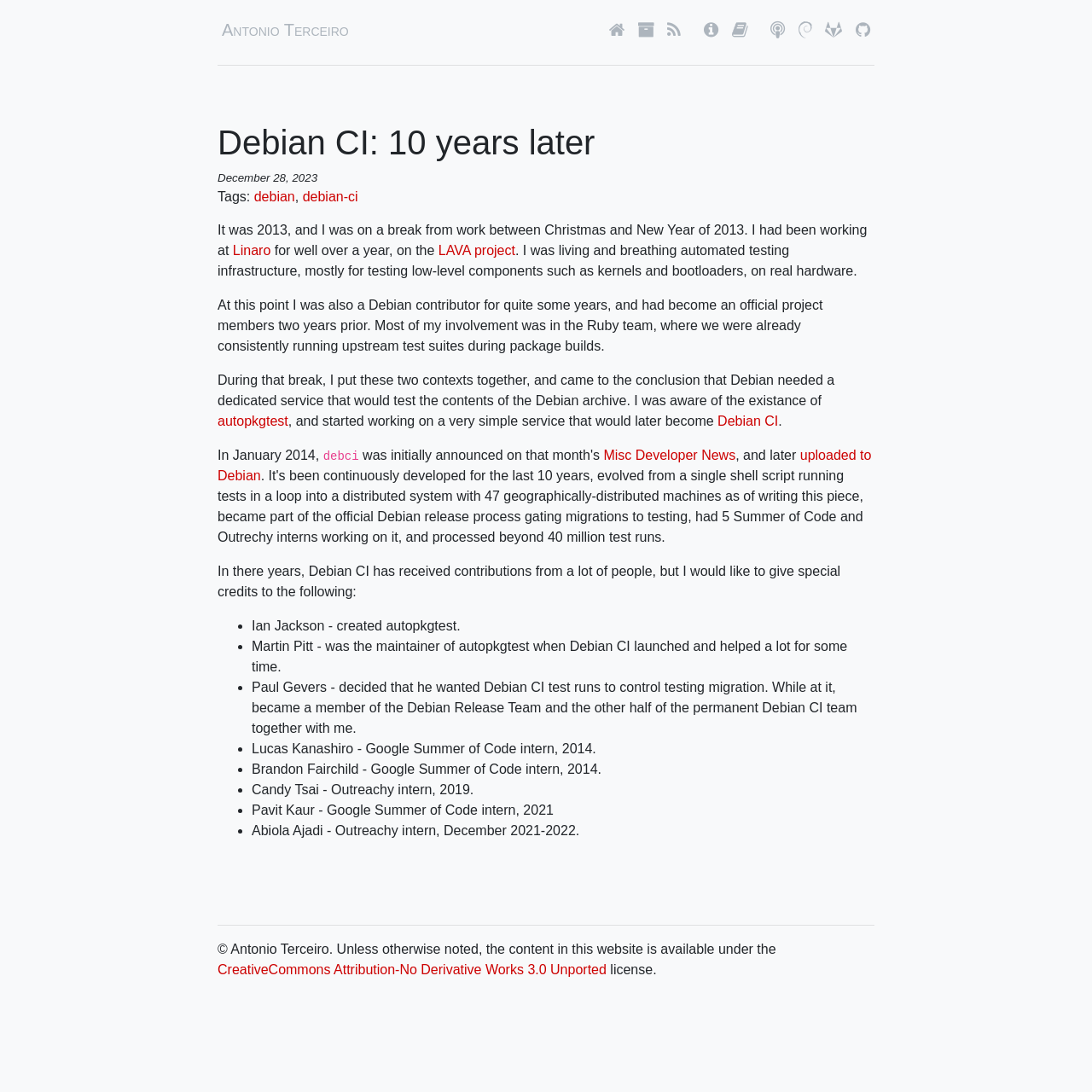Identify the bounding box for the UI element that is described as follows: "Herbal Extract".

None